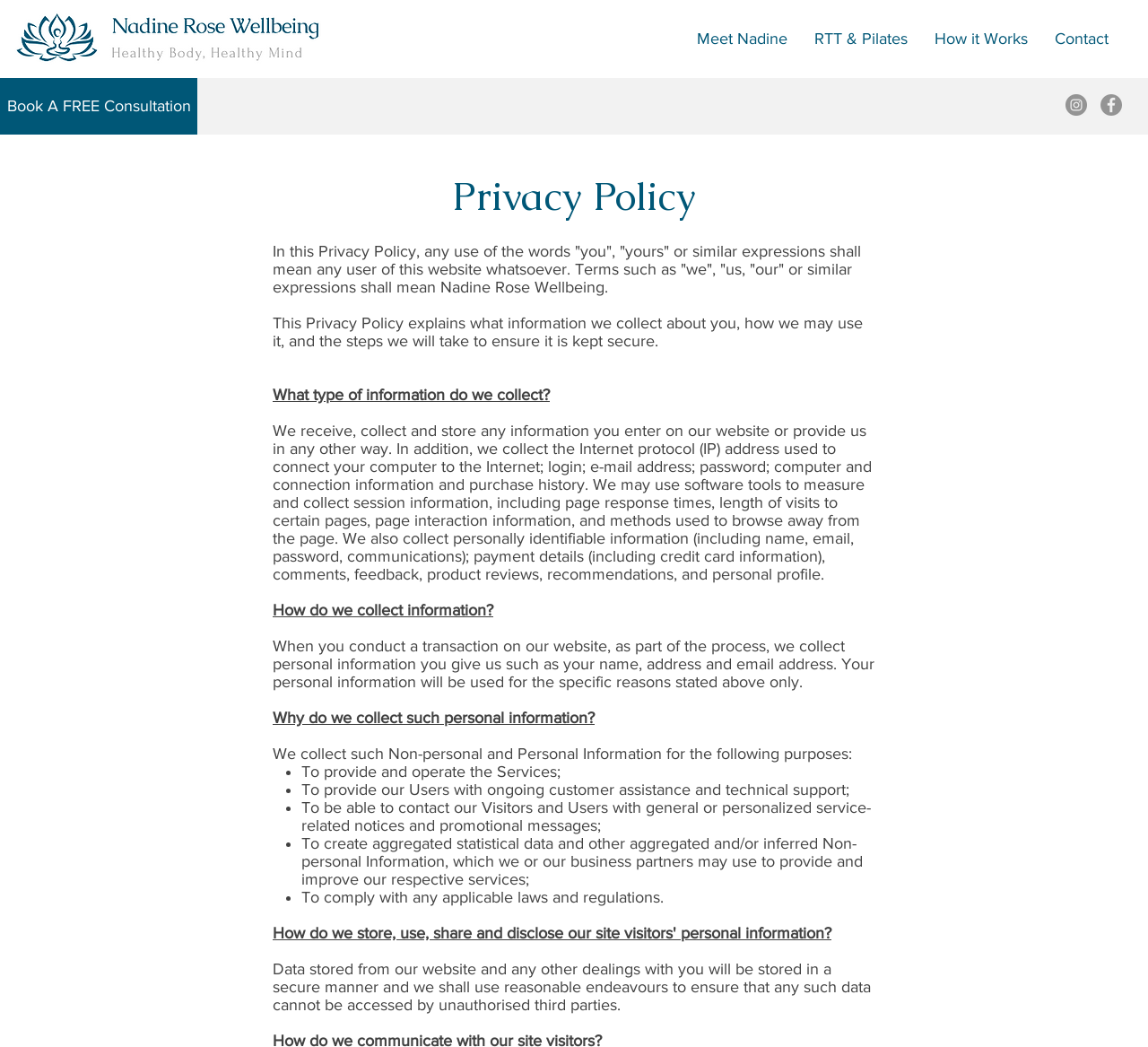Generate a thorough explanation of the webpage's elements.

The webpage is about the Privacy Policy of Nadine Rose Wellbeing. At the top left corner, there is a logo of NRW Full Logo Horizontal 0122.png. Below the logo, there is a navigation menu with links to "Meet Nadine", "RTT & Pilates", "How it Works", and "Contact". On the top right corner, there is a call-to-action button "Book A FREE Consultation". 

On the top right edge, there is a social bar with links to Instagram and Facebook, each represented by an icon. 

The main content of the webpage is divided into sections, each with a heading and paragraphs of text. The first section is the "Privacy Policy" heading, followed by a paragraph explaining the use of pronouns in the policy. 

The next section is about the type of information collected, which includes user input, IP address, login information, and purchase history. This section also explains how the information is collected, including through transactions on the website. 

The following sections explain why the personal information is collected, which is for purposes such as providing and operating services, customer assistance, and sending service-related notices and promotional messages. 

Finally, there is a section about data storage, which assures that the data will be stored securely and protected from unauthorized access.